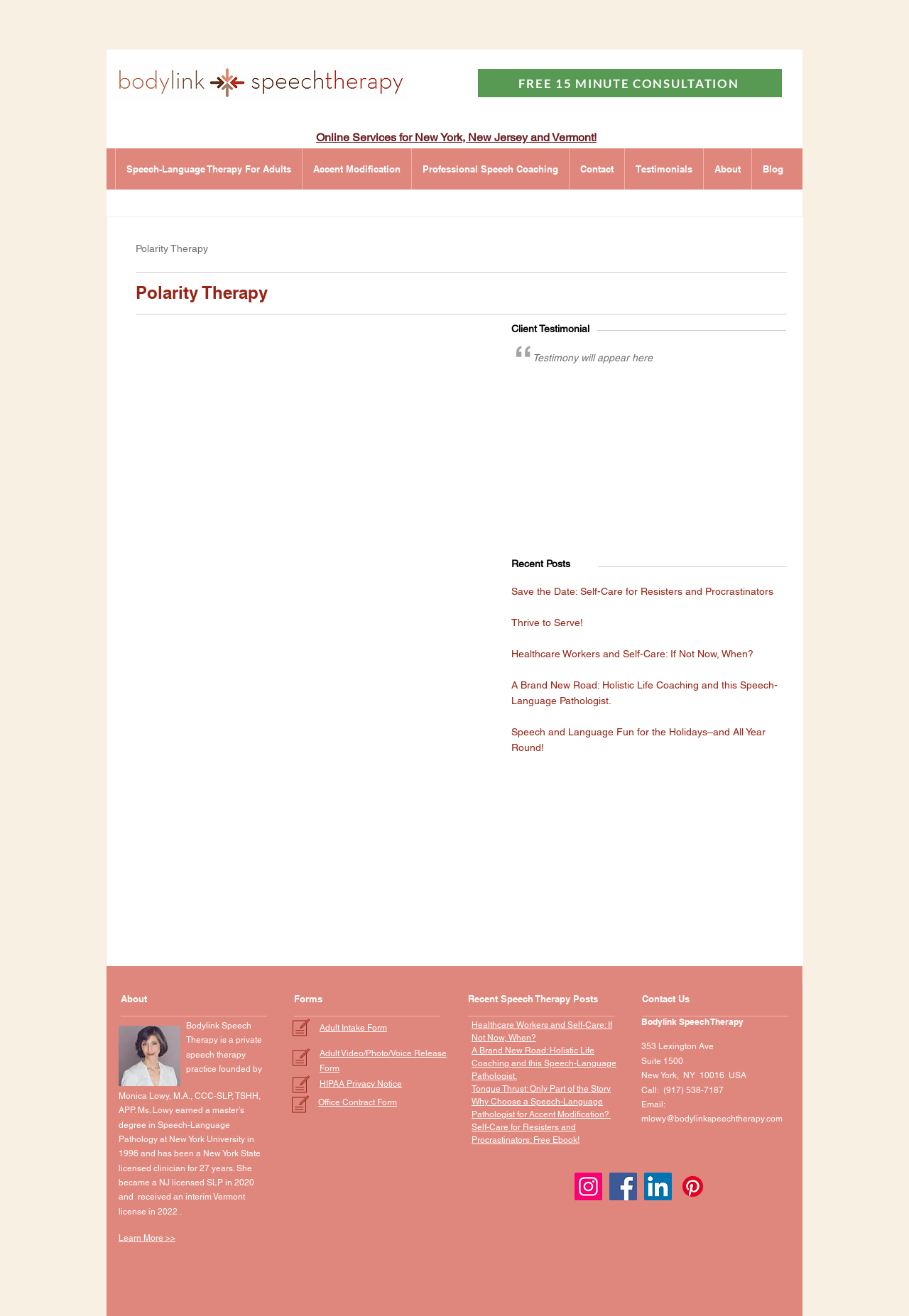Please identify the bounding box coordinates of where to click in order to follow the instruction: "Read the 'Polarity Therapy' heading".

[0.149, 0.213, 0.823, 0.232]